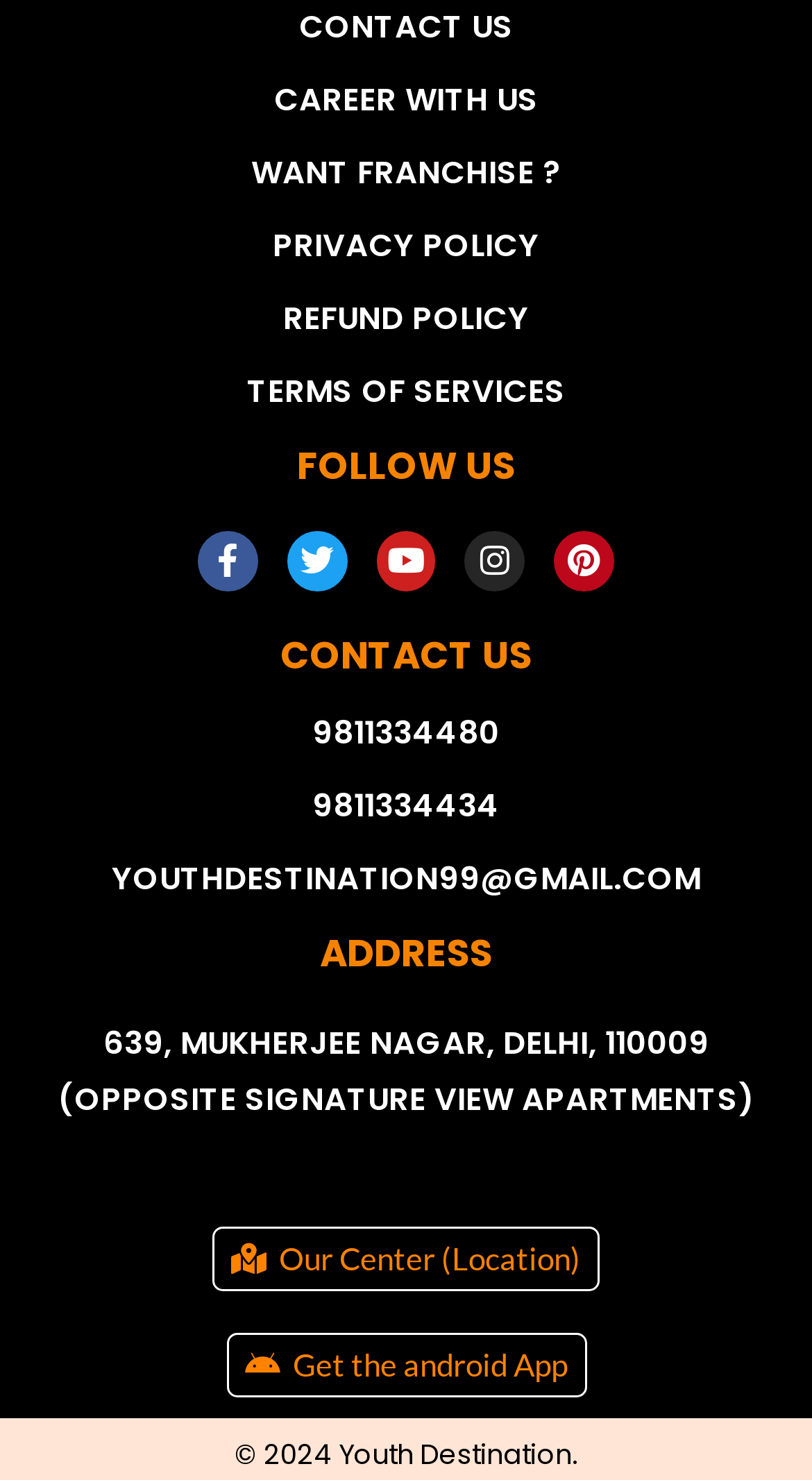What is the contact email address?
Refer to the image and give a detailed answer to the question.

The webpage displays the contact email address 'YOUTHDESTINATION99@GMAIL.COM' which can be used to reach out to the organization.